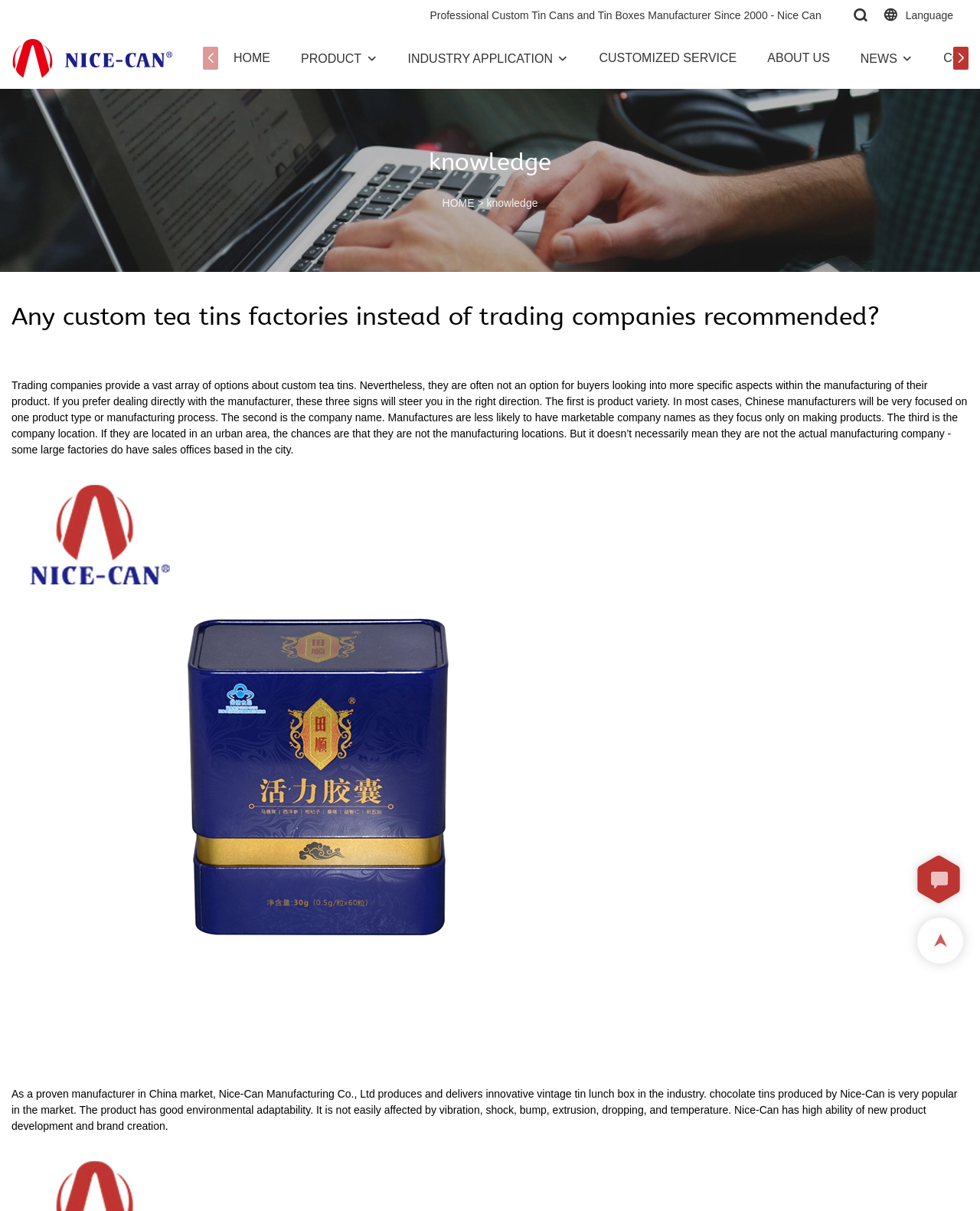Extract the main headline from the webpage and generate its text.

Any custom tea tins factories instead of trading companies recommended?